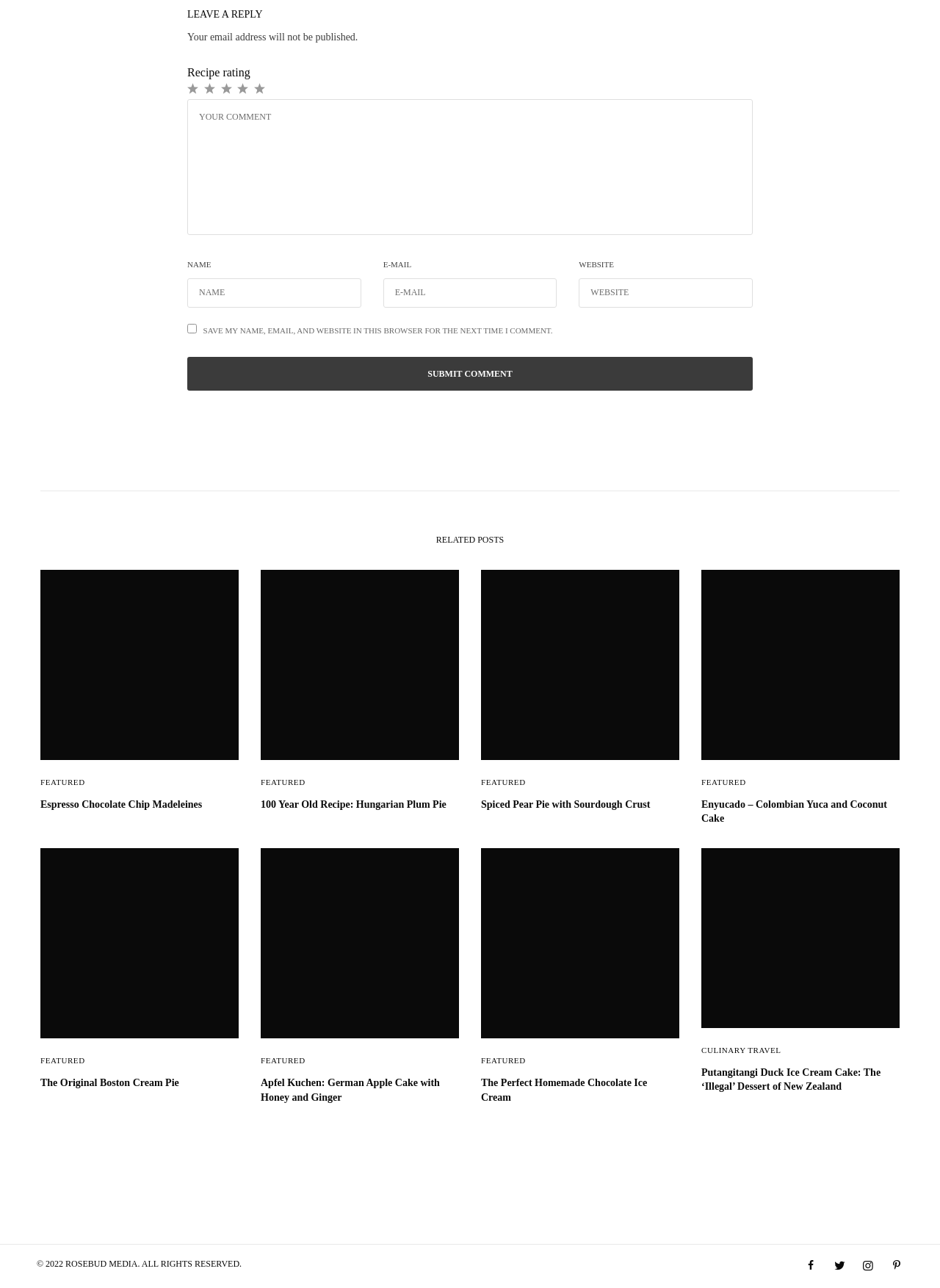Please find the bounding box coordinates of the element that must be clicked to perform the given instruction: "Visit the related post 'Espresso Chip Madeleines'". The coordinates should be four float numbers from 0 to 1, i.e., [left, top, right, bottom].

[0.043, 0.442, 0.254, 0.59]